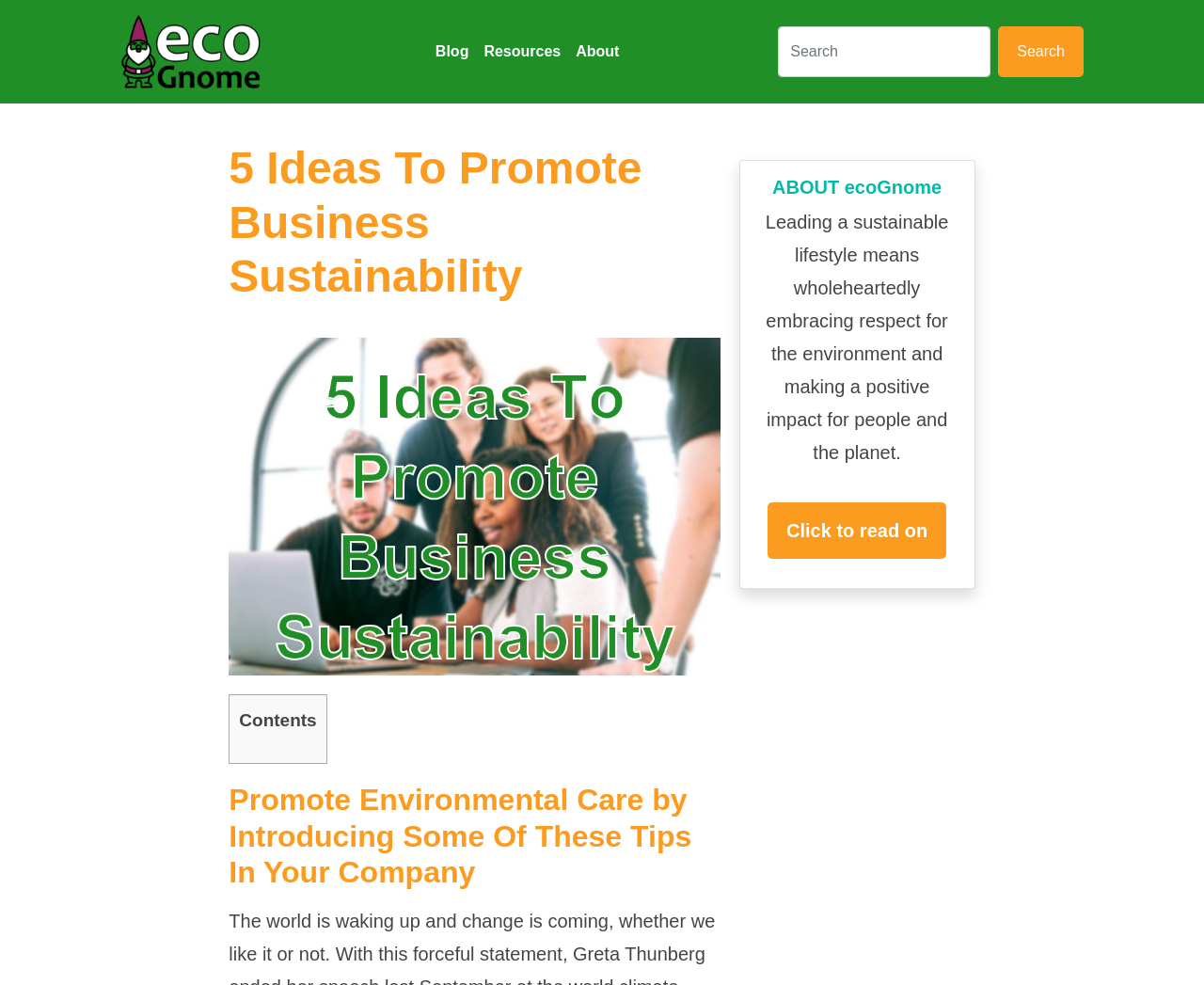Explain the webpage in detail.

The webpage is about promoting business sustainability, with a focus on environmental care. At the top left corner, there is a logo link, accompanied by an image of the logo. To the right of the logo, there are three navigation links: "Blog", "Resources", and "About". A search box with a search button is located at the top right corner.

Below the navigation links, there is a prominent heading that reads "5 Ideas To Promote Business Sustainability". Next to the heading, there is a large image related to the topic. Underneath the image, there is a table of contents with the title "Contents".

The main content of the webpage is divided into sections. The first section has a heading that encourages companies to introduce environmental care tips. The second section has a heading that reads "ABOUT ecoGnome", which is accompanied by a paragraph of text that describes the importance of leading a sustainable lifestyle. There is also a link to read more at the bottom of this section.

Overall, the webpage has a clear structure, with a focus on promoting business sustainability and environmental care.